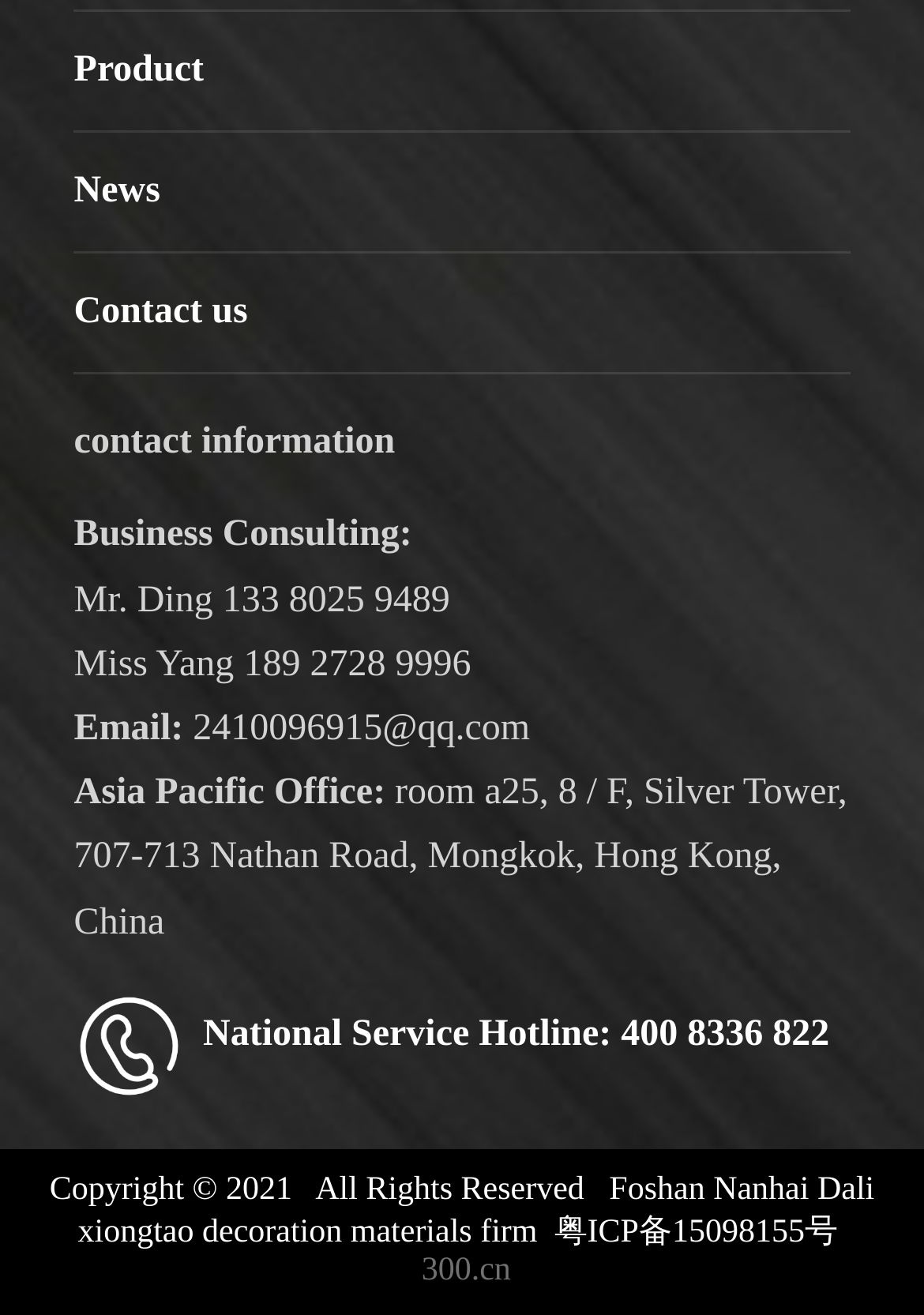Locate the bounding box coordinates of the clickable region necessary to complete the following instruction: "Send an email to 2410096915@qq.com". Provide the coordinates in the format of four float numbers between 0 and 1, i.e., [left, top, right, bottom].

[0.209, 0.539, 0.574, 0.569]